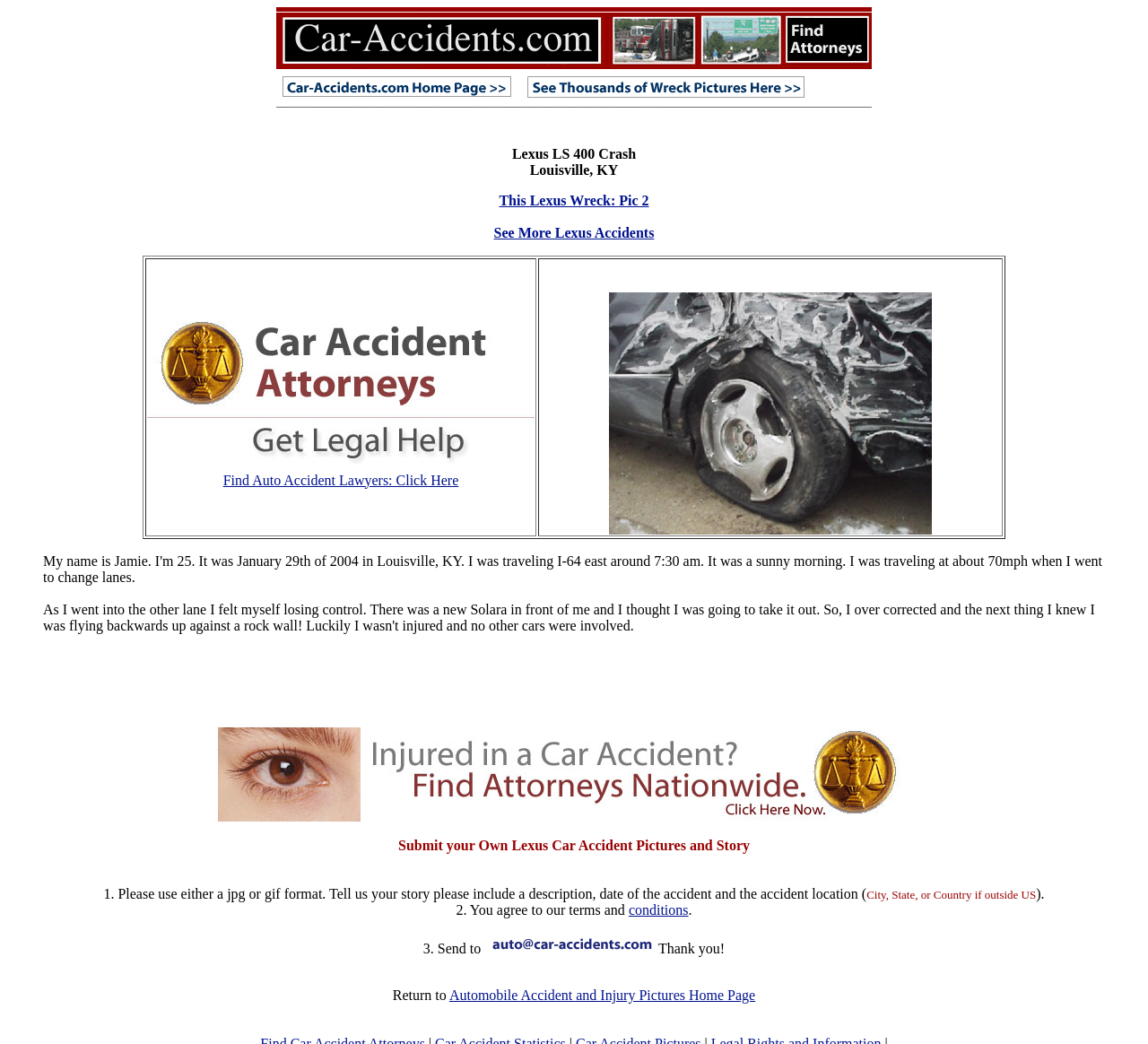Please give a short response to the question using one word or a phrase:
What is the purpose of submitting a car accident picture and story?

To share with others